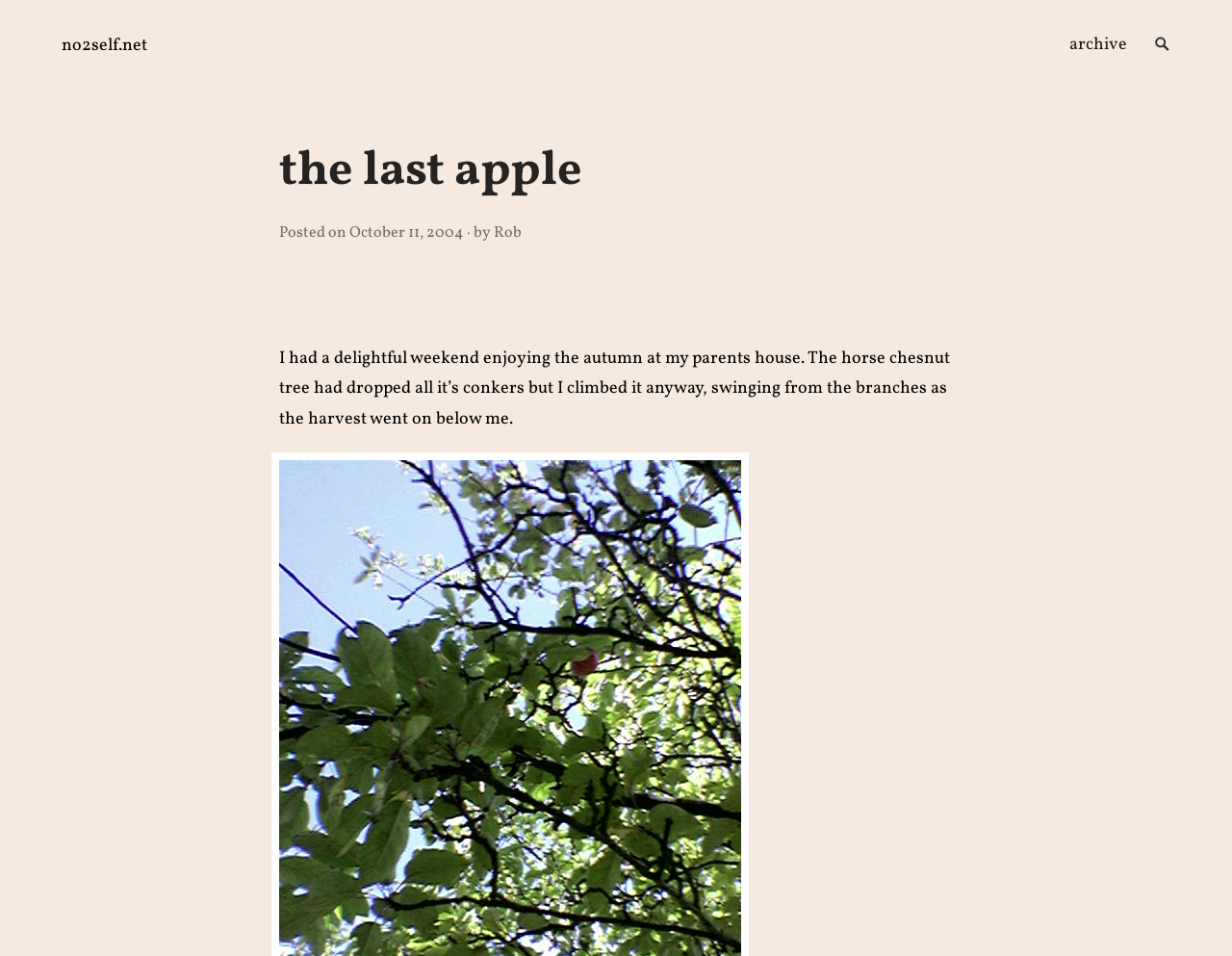Find the bounding box of the web element that fits this description: "no2self.net".

[0.05, 0.035, 0.12, 0.06]